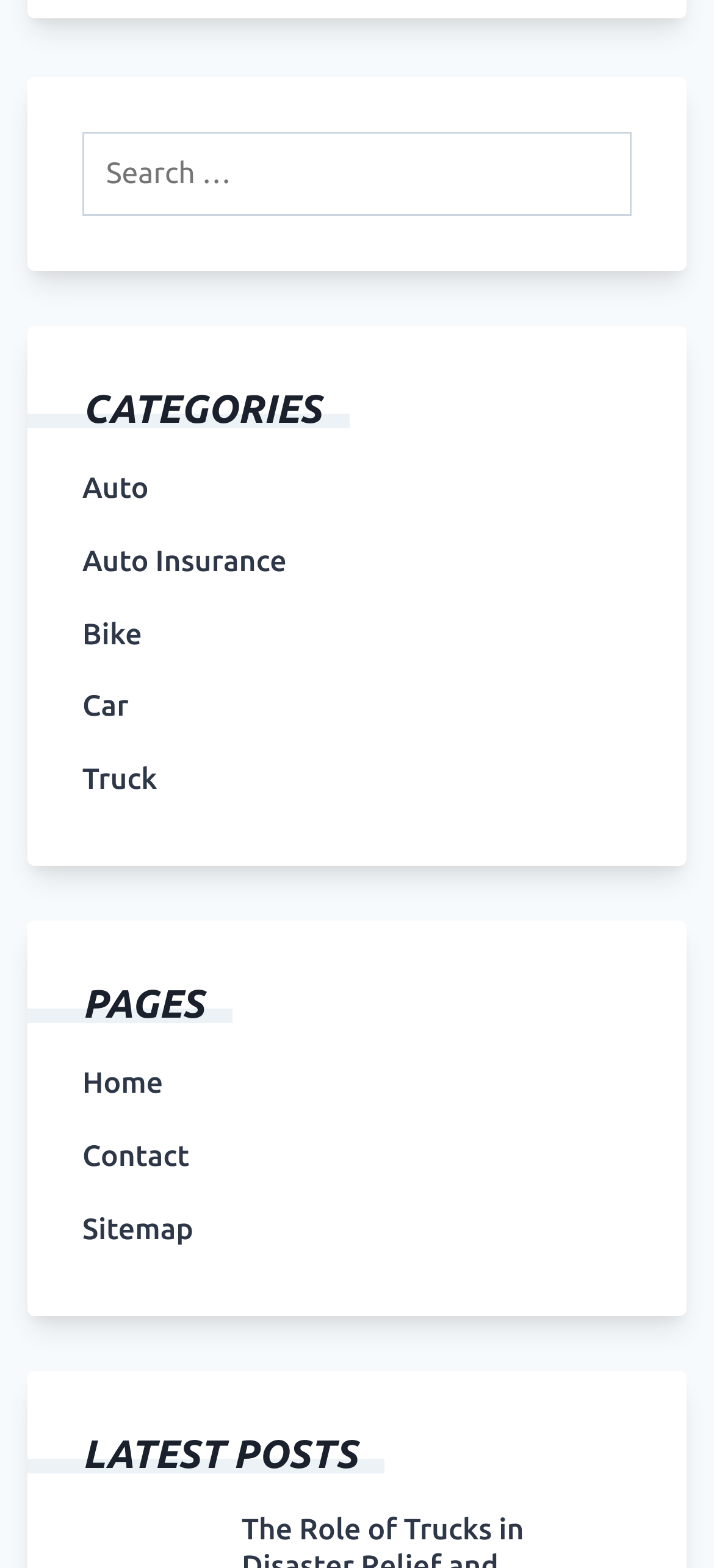Locate the bounding box coordinates of the item that should be clicked to fulfill the instruction: "go to Home page".

[0.115, 0.68, 0.228, 0.703]